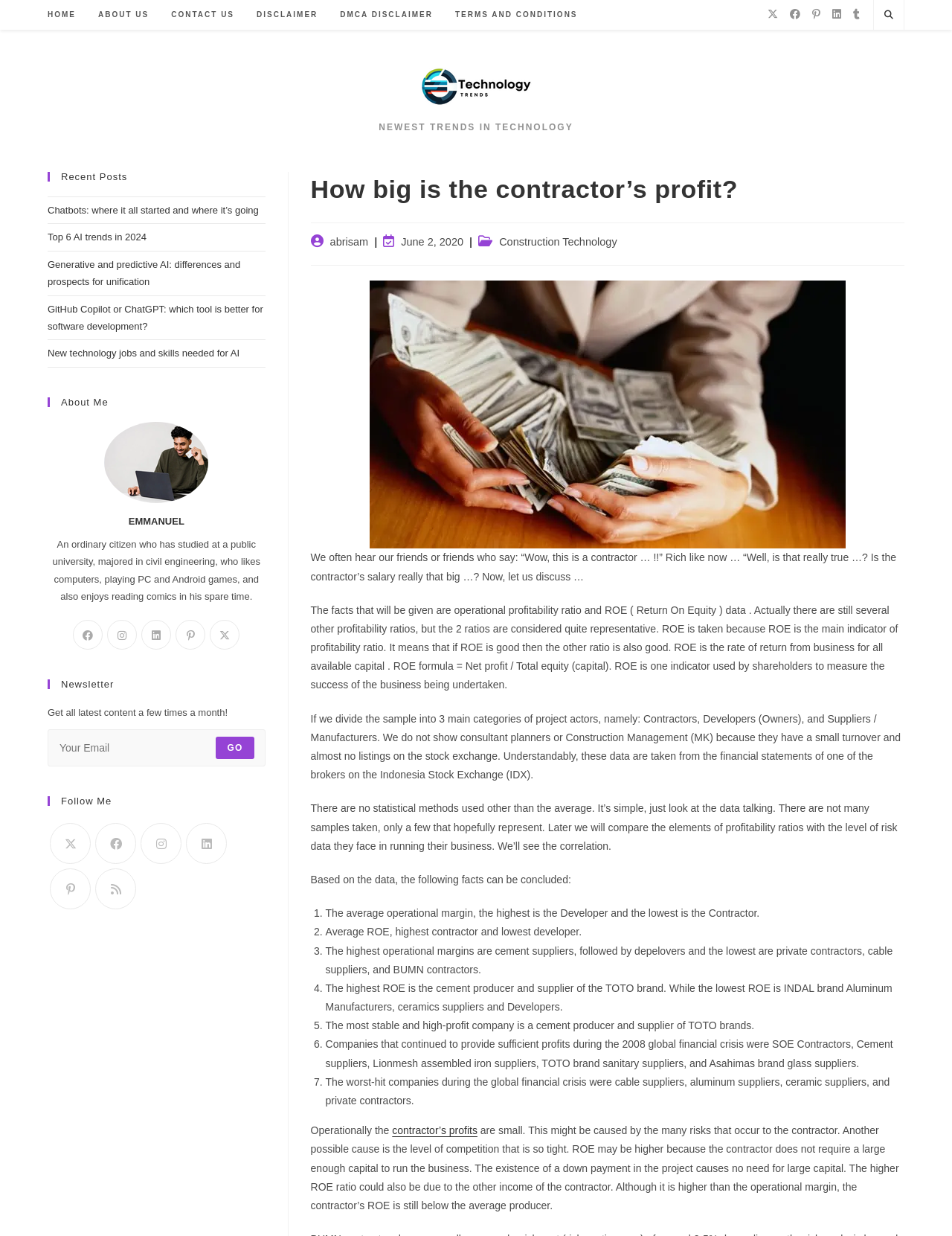Please find the bounding box coordinates of the clickable region needed to complete the following instruction: "Search the website". The bounding box coordinates must consist of four float numbers between 0 and 1, i.e., [left, top, right, bottom].

[0.923, 0.006, 0.945, 0.019]